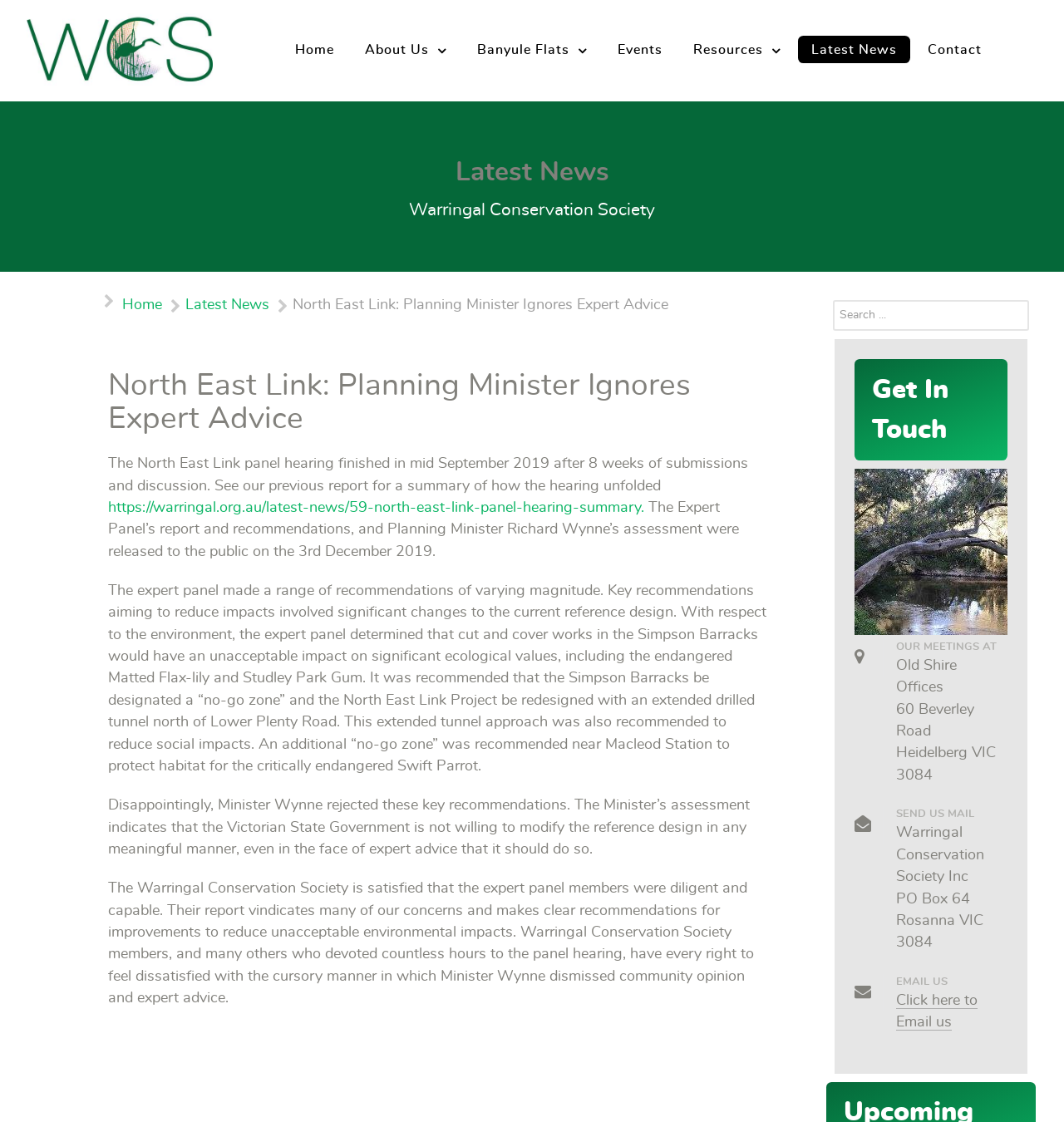Identify the bounding box coordinates for the element you need to click to achieve the following task: "Read about Banyule Flats". The coordinates must be four float values ranging from 0 to 1, formatted as [left, top, right, bottom].

[0.436, 0.032, 0.564, 0.058]